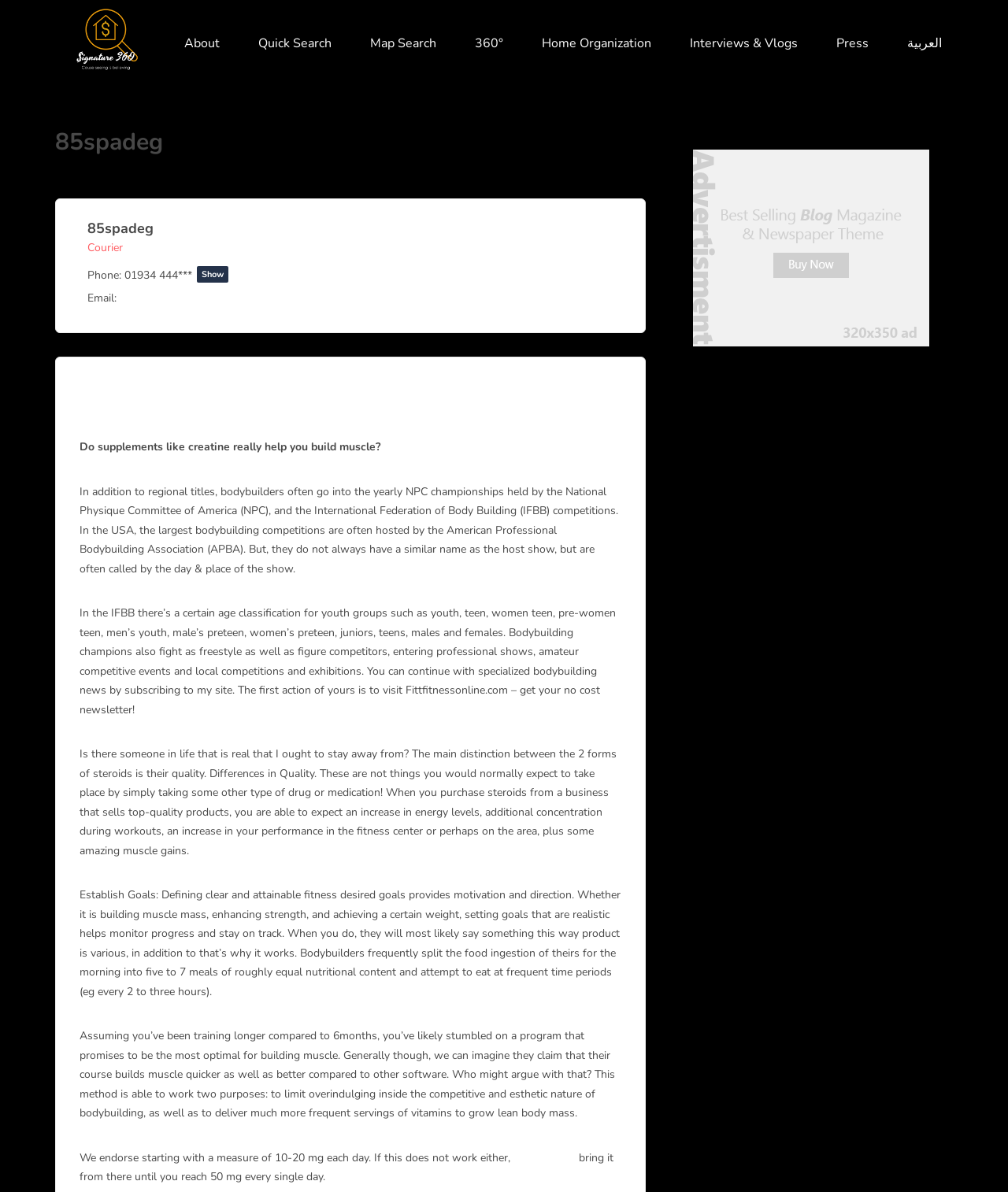What is the language of the 'العربية' link?
Refer to the image and give a detailed answer to the query.

I recognized the text 'العربية' as Arabic script, which led me to conclude that the link is for an Arabic language option.